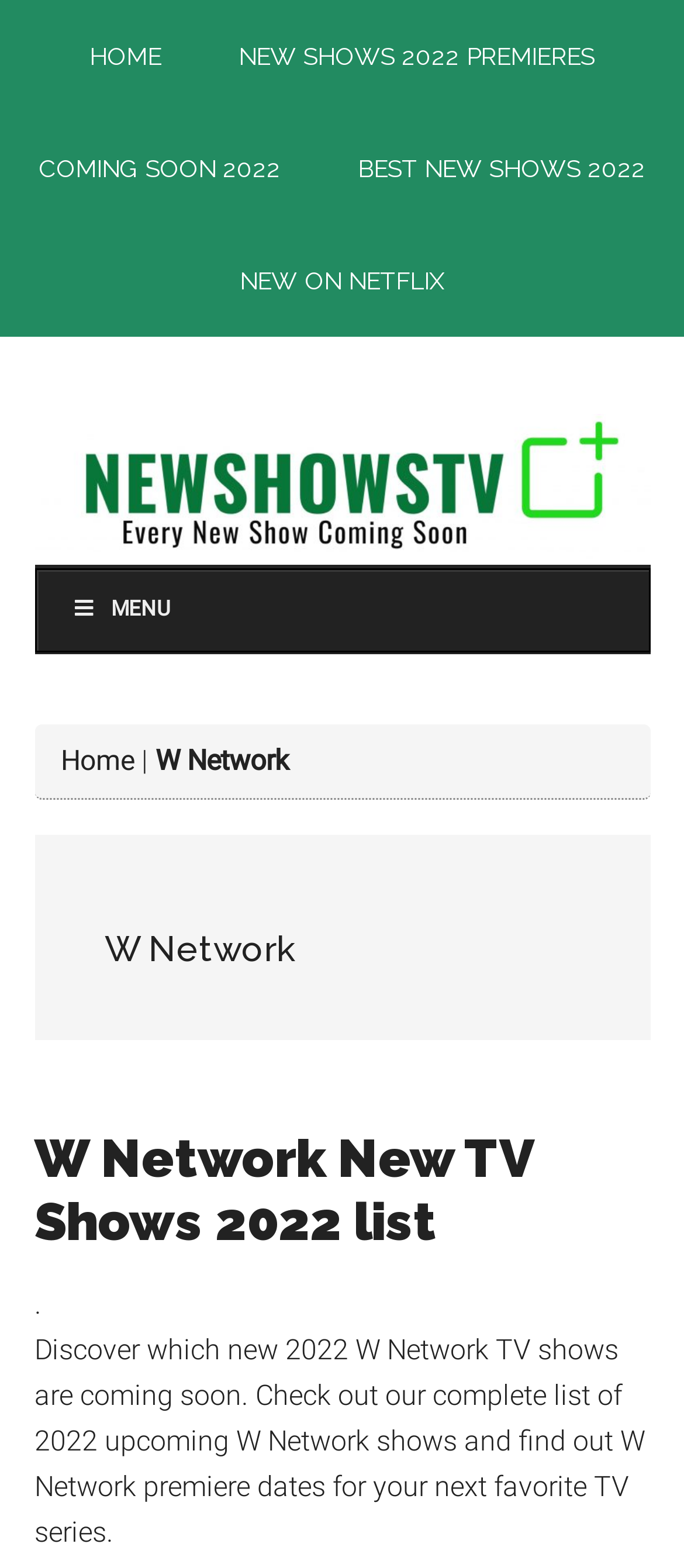What is the title of the first heading on this webpage?
Identify the answer in the screenshot and reply with a single word or phrase.

W Network